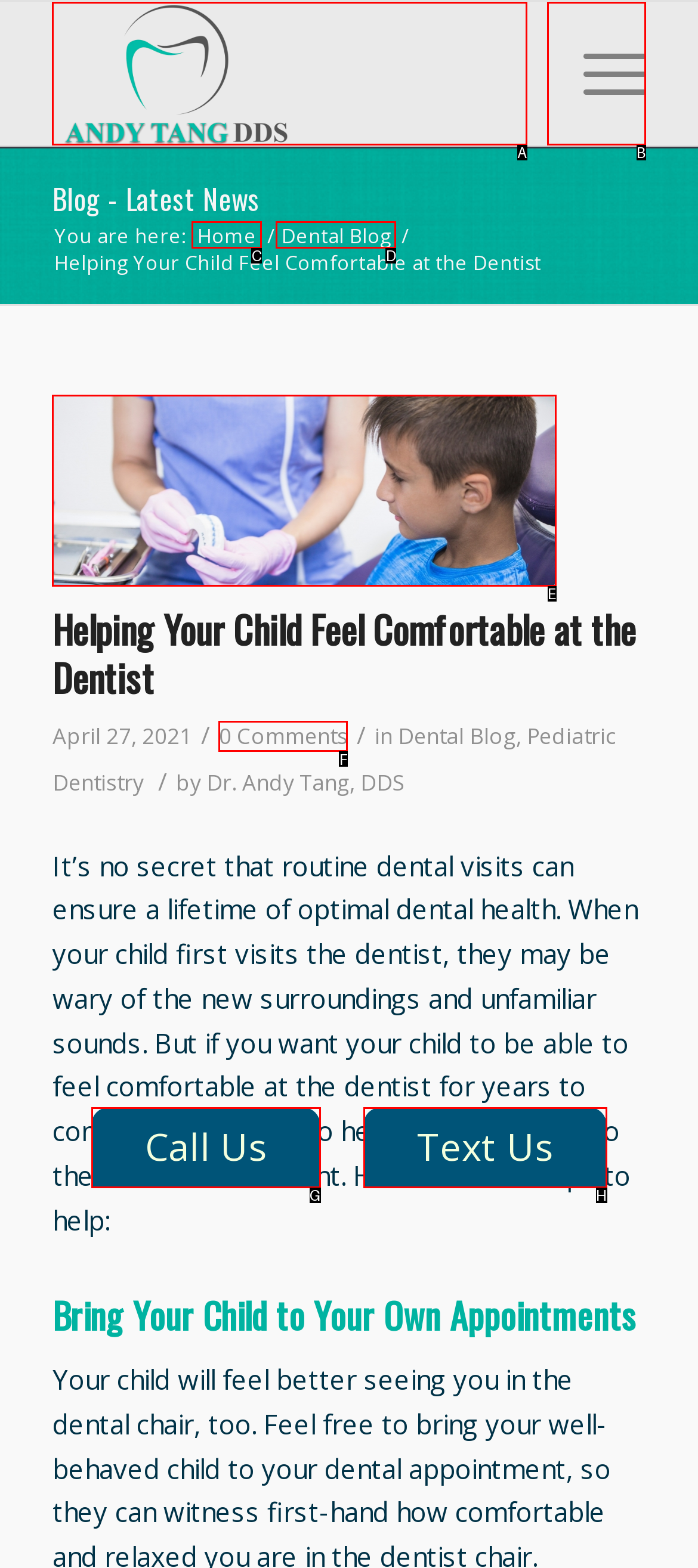Tell me which option best matches this description: Home
Answer with the letter of the matching option directly from the given choices.

C